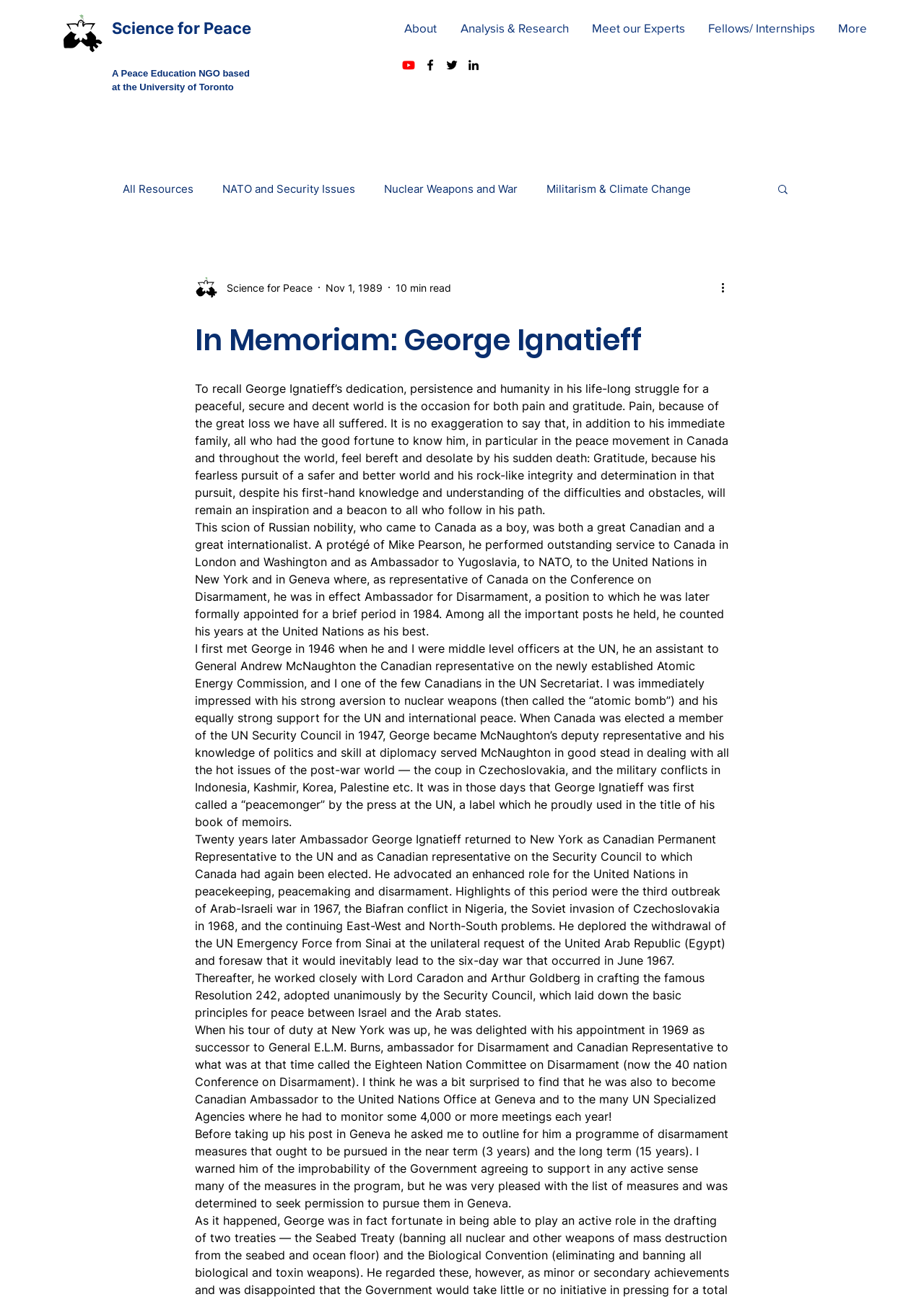Can you find the bounding box coordinates for the UI element given this description: "Science for Peace"? Provide the coordinates as four float numbers between 0 and 1: [left, top, right, bottom].

[0.211, 0.212, 0.338, 0.23]